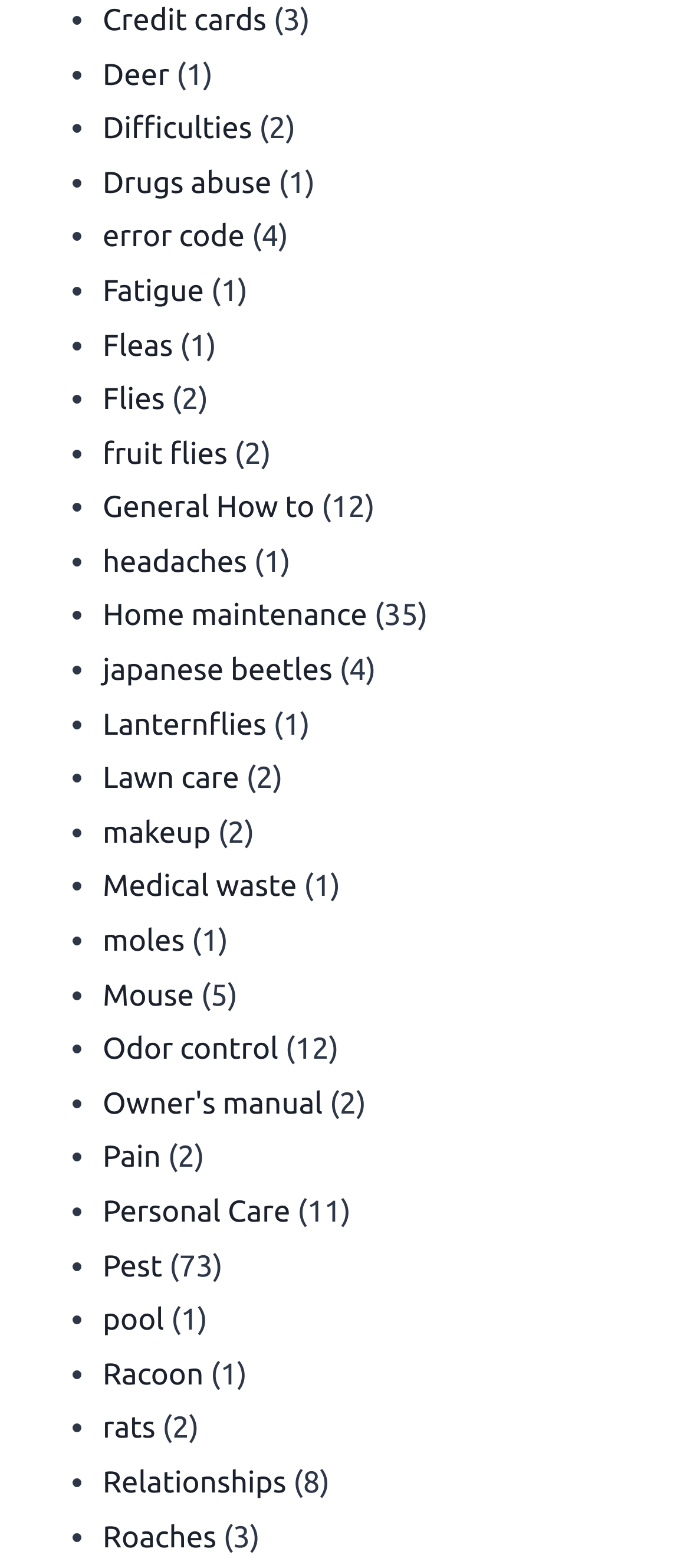Determine the bounding box coordinates (top-left x, top-left y, bottom-right x, bottom-right y) of the UI element described in the following text: Mouse

[0.149, 0.624, 0.281, 0.645]